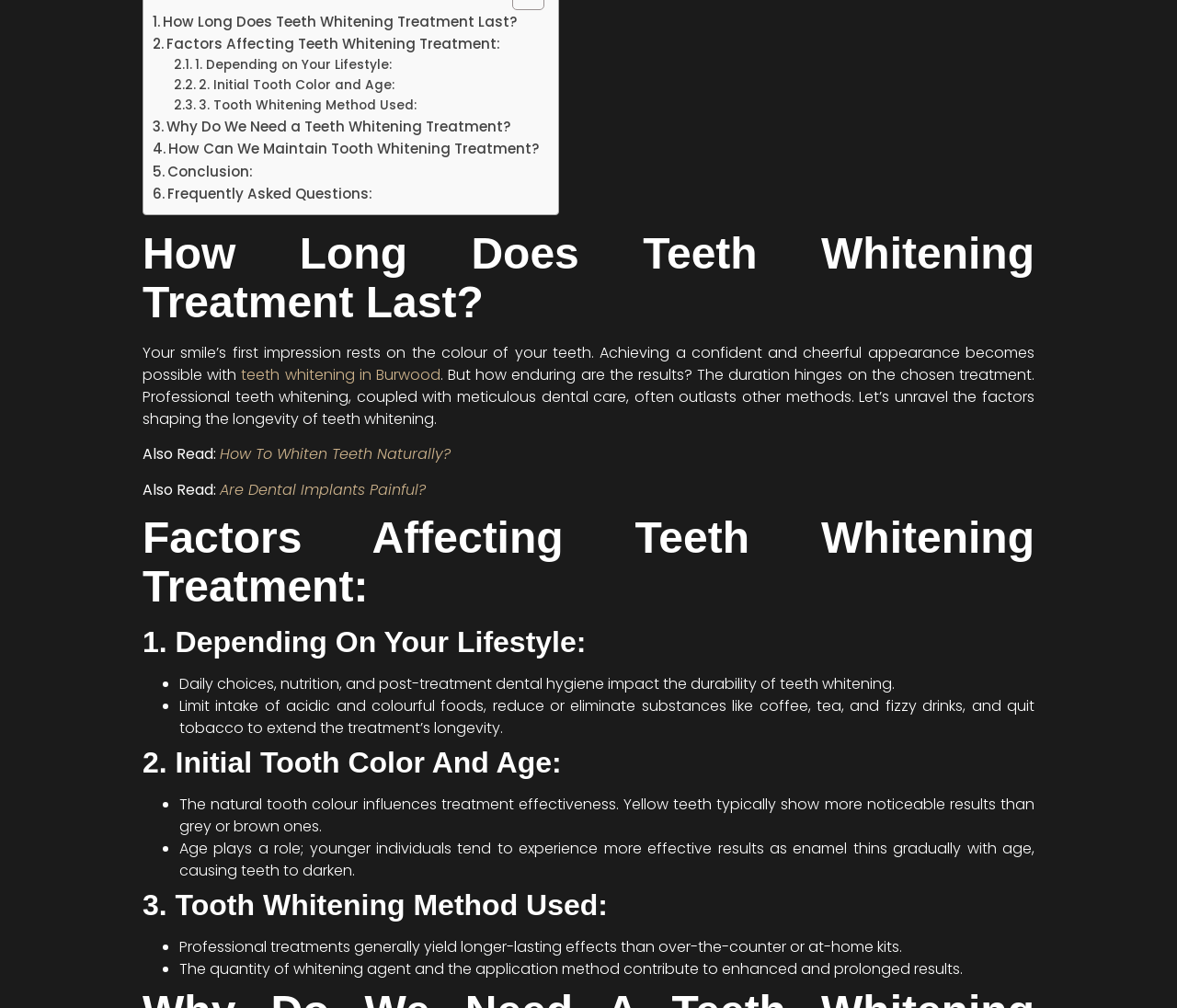What is the main topic of this webpage?
Answer the question with a single word or phrase derived from the image.

Teeth Whitening Treatment